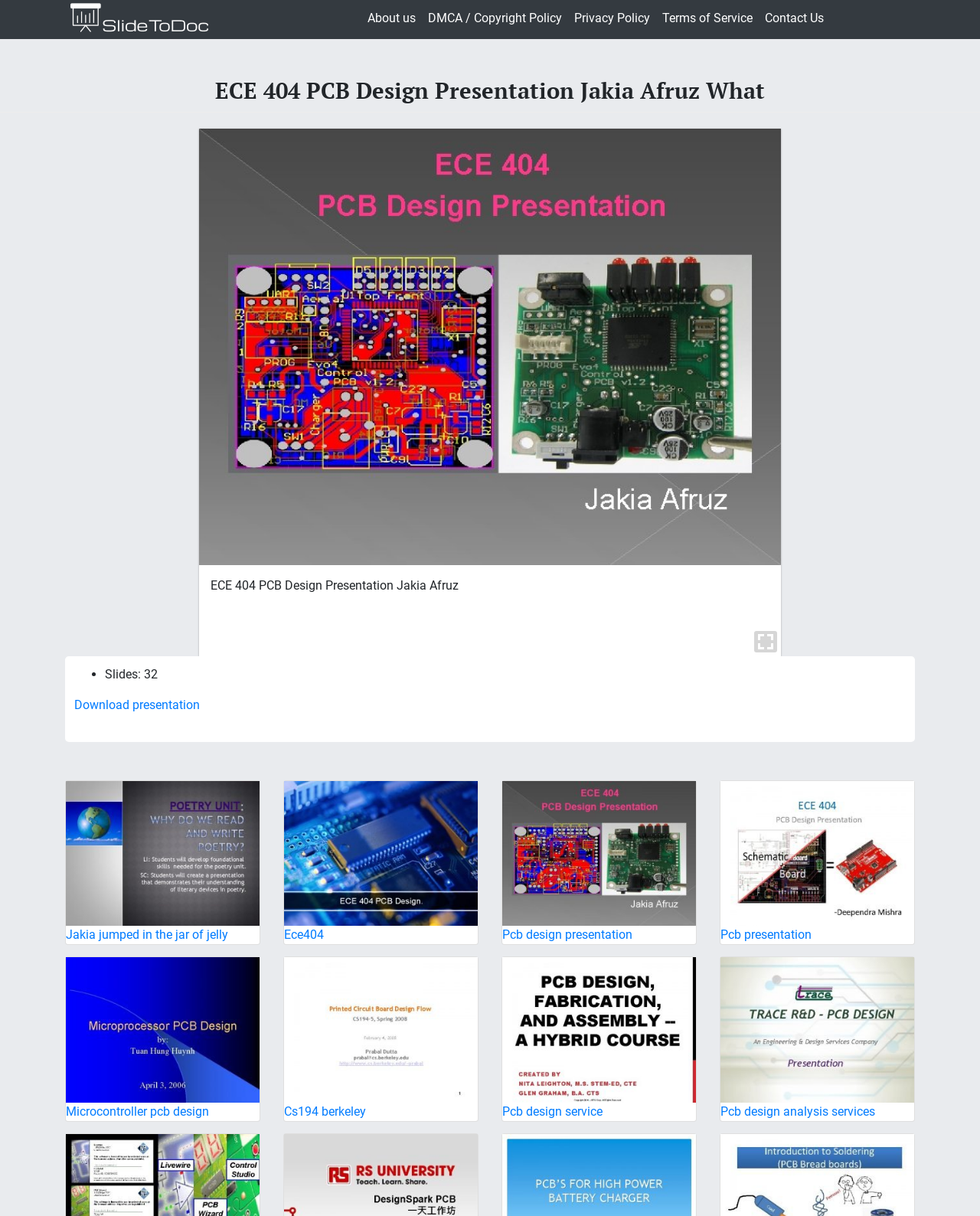How many slides are in the presentation?
Look at the screenshot and respond with a single word or phrase.

32